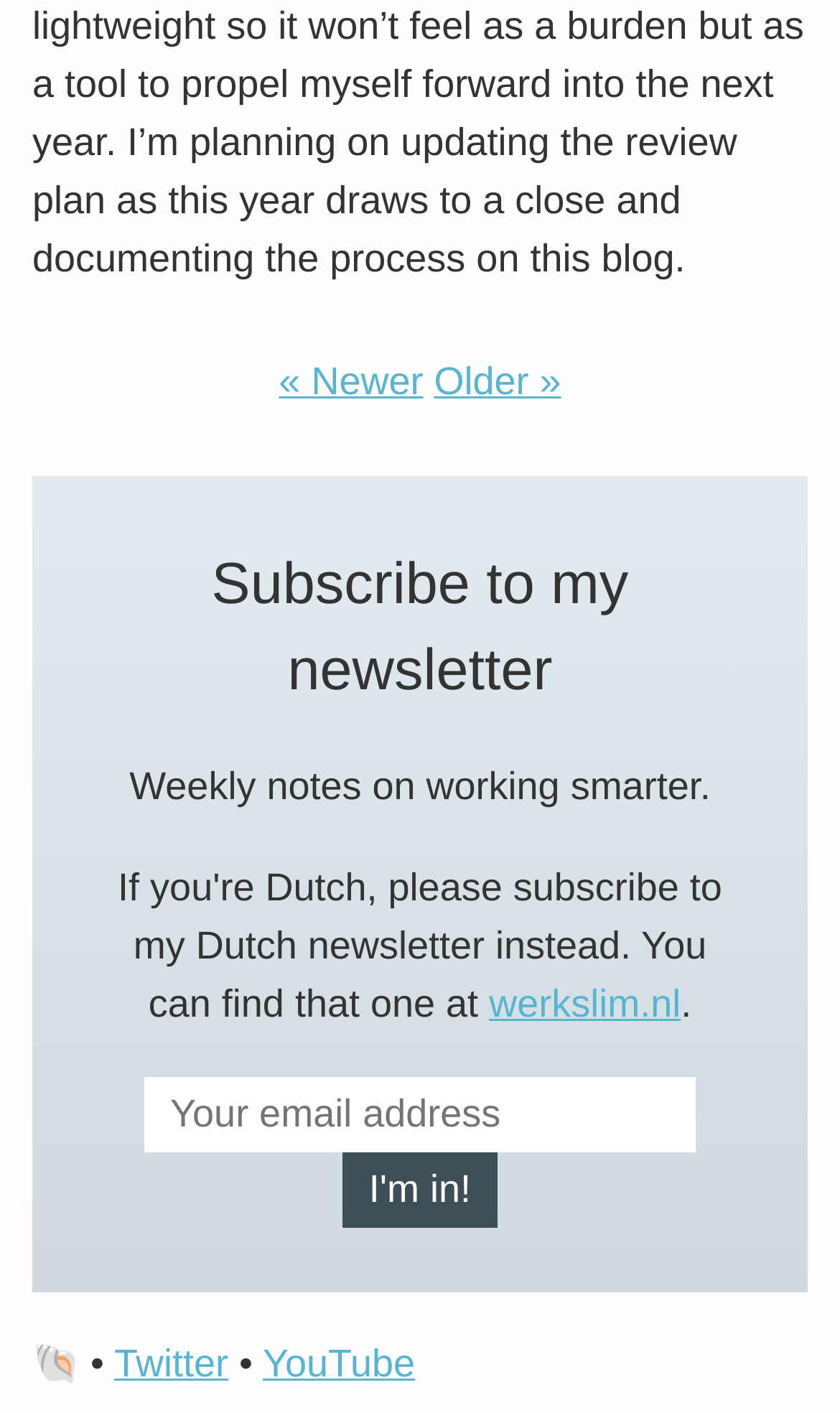What is the function of the 'I'm in!' button?
Answer the question with detailed information derived from the image.

The 'I'm in!' button is placed next to the textbox labeled 'Your email address', suggesting that it is used to submit the email address and complete the subscription process to the newsletter.